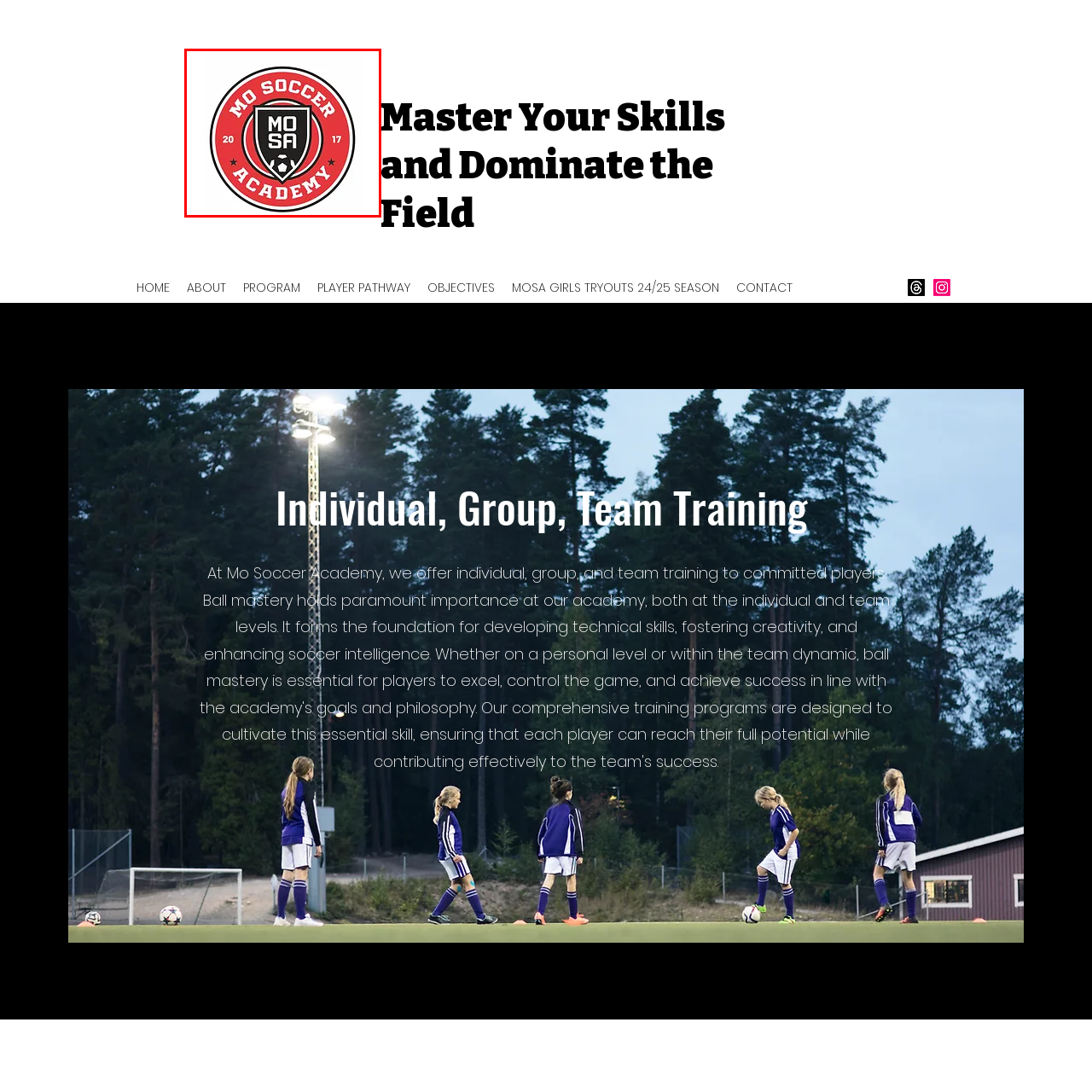Please provide a one-word or phrase response to the following question by examining the image within the red boundary:
What is written along the bottom curve of the circle?

SOCCER ACADEMY